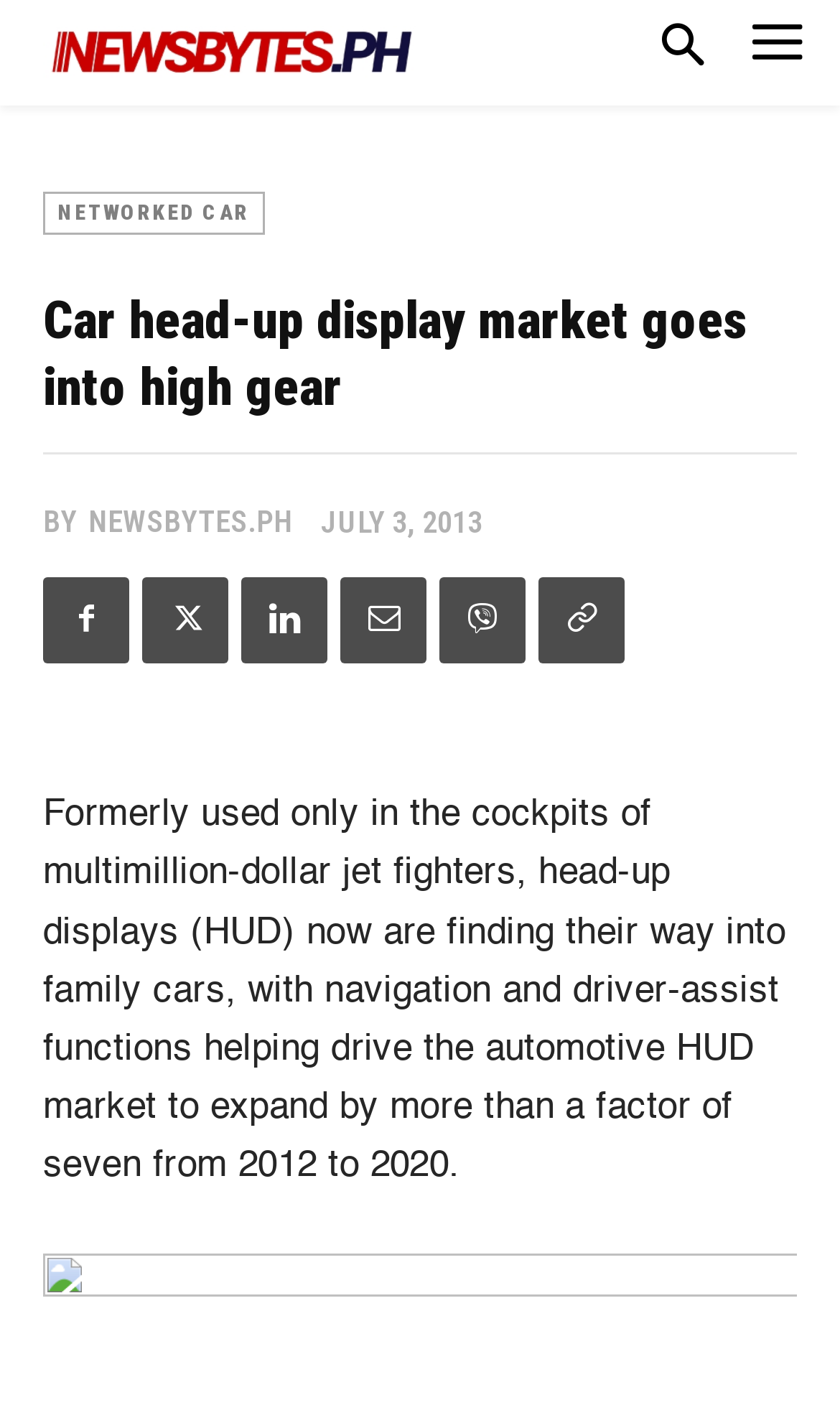Give a one-word or short-phrase answer to the following question: 
What is the topic of this article?

Car head-up display